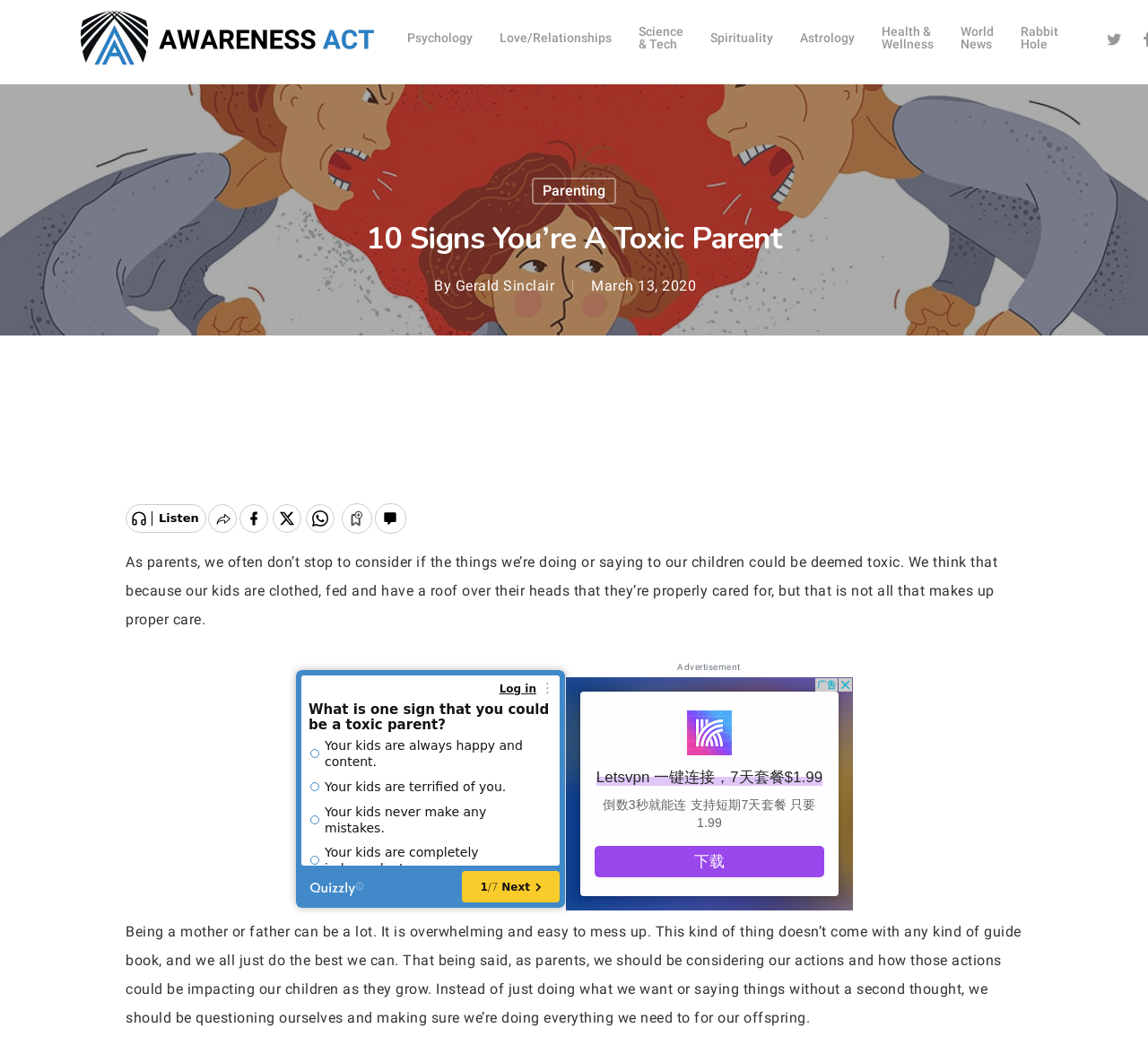Specify the bounding box coordinates of the area that needs to be clicked to achieve the following instruction: "go to Parenting page".

[0.463, 0.169, 0.536, 0.194]